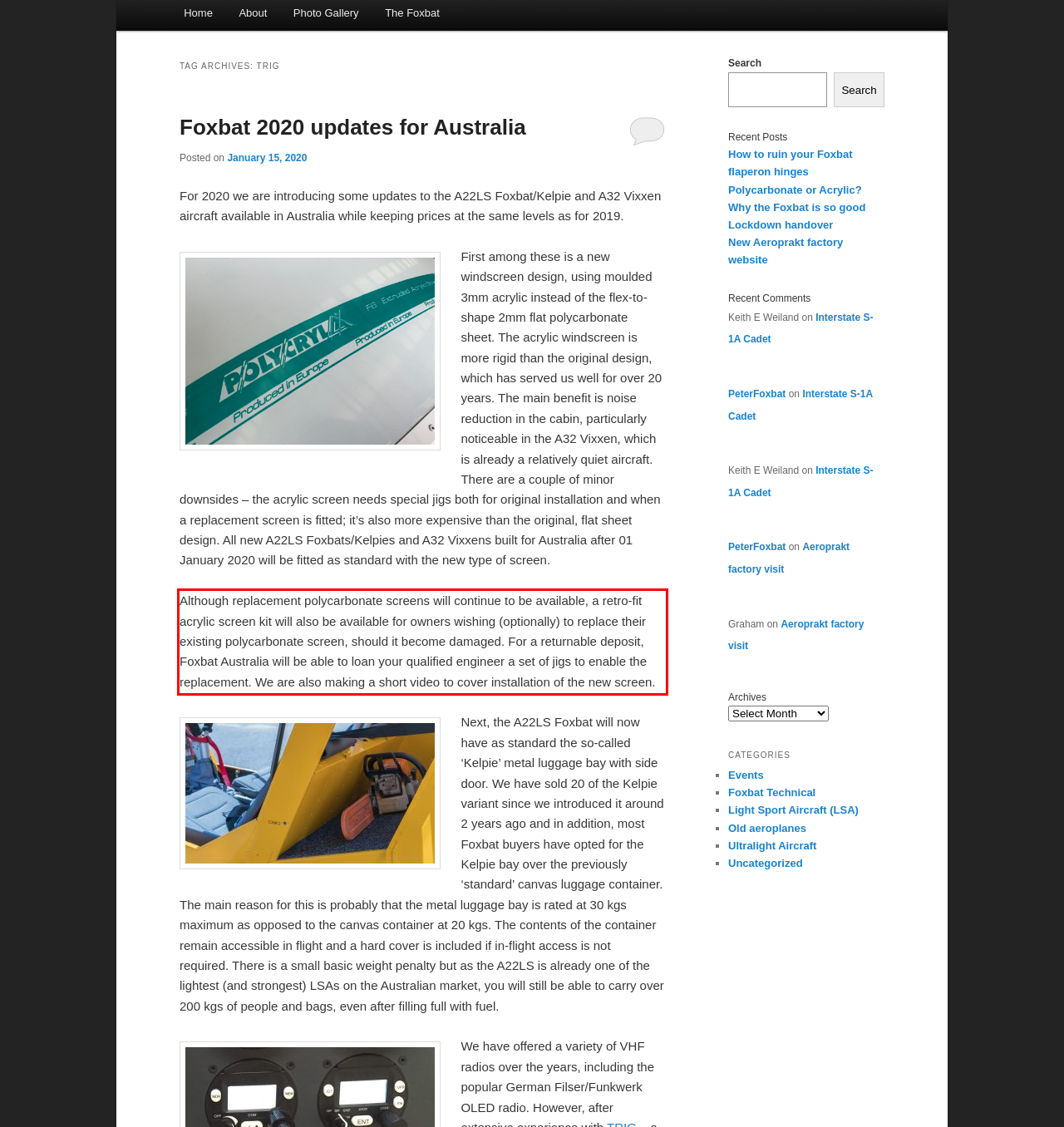Please analyze the provided webpage screenshot and perform OCR to extract the text content from the red rectangle bounding box.

Although replacement polycarbonate screens will continue to be available, a retro-fit acrylic screen kit will also be available for owners wishing (optionally) to replace their existing polycarbonate screen, should it become damaged. For a returnable deposit, Foxbat Australia will be able to loan your qualified engineer a set of jigs to enable the replacement. We are also making a short video to cover installation of the new screen.